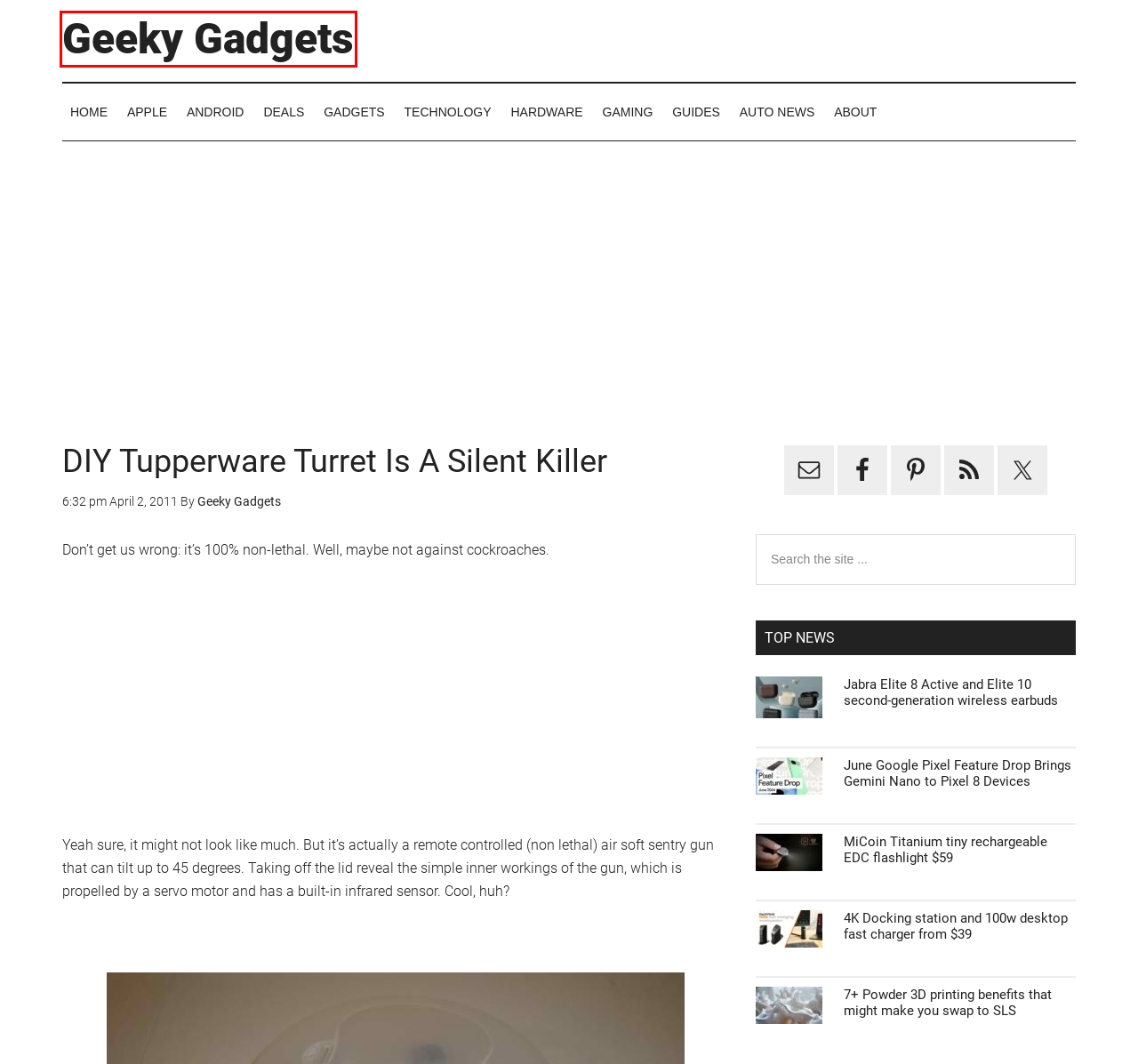Look at the screenshot of a webpage, where a red bounding box highlights an element. Select the best description that matches the new webpage after clicking the highlighted element. Here are the candidates:
A. Gadgets News - Geeky Gadgets
B. Gaming News - Geeky Gadgets
C. Apple - Geeky Gadgets
D. Geeky Gadgets Author at Geeky Gadgets
E. Hardware - Geeky Gadgets
F. Geeky Gadgets - The Latest Technology News
G. Technology News - Geeky Gadgets
H. Geeky Gadgets

F